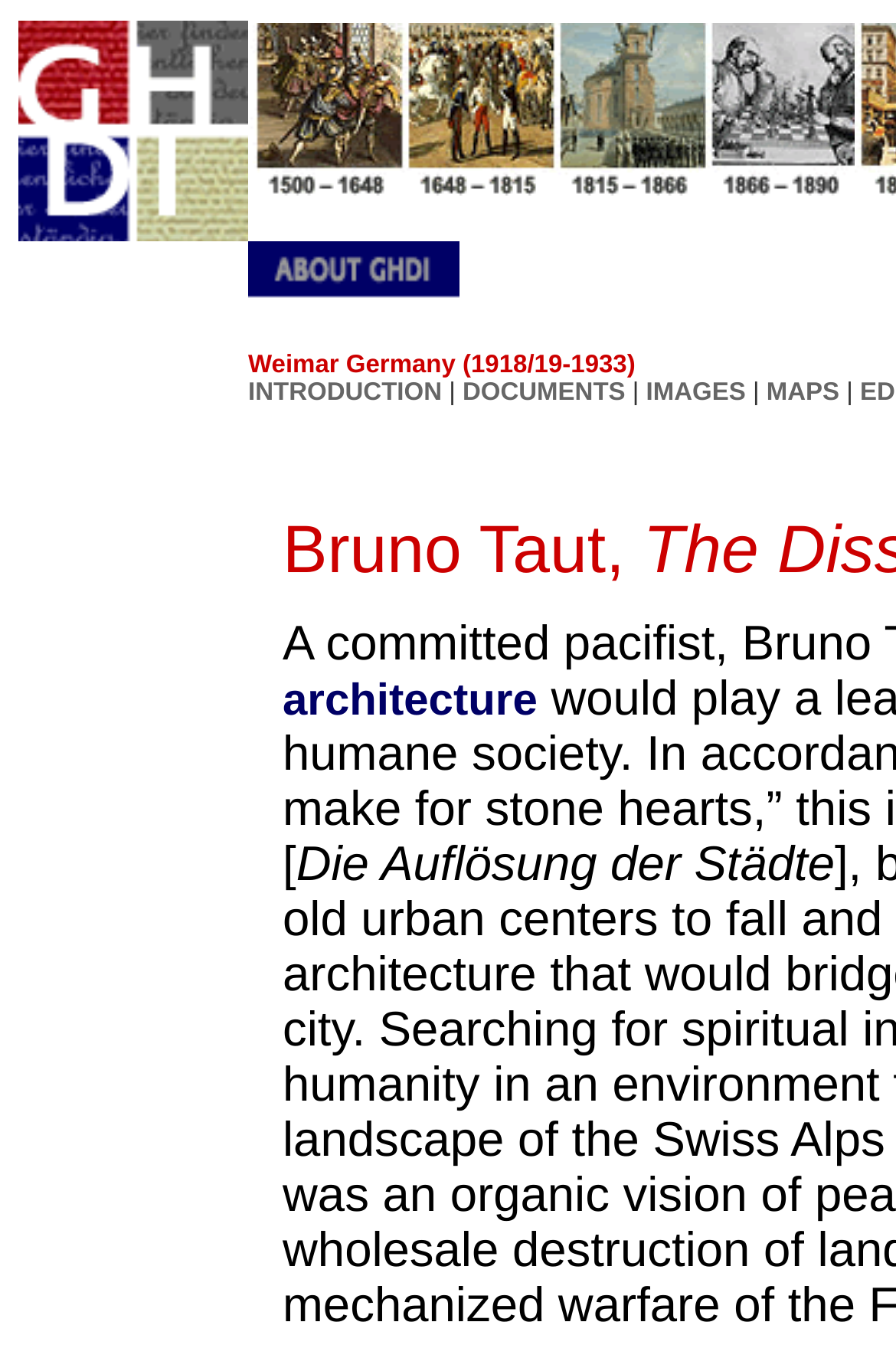Locate the bounding box for the described UI element: "MAPS". Ensure the coordinates are four float numbers between 0 and 1, formatted as [left, top, right, bottom].

[0.855, 0.276, 0.937, 0.296]